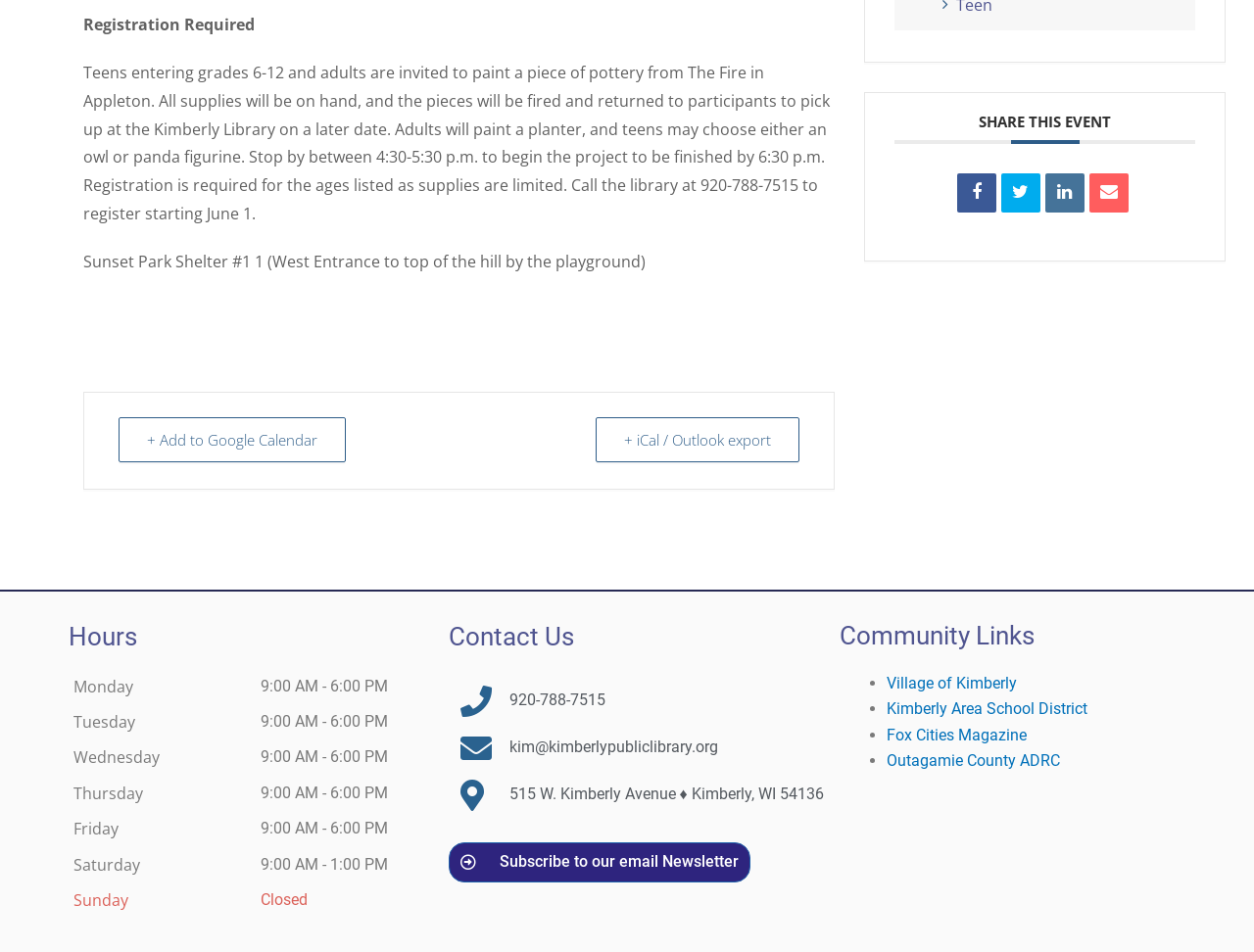Please find the bounding box for the following UI element description. Provide the coordinates in (top-left x, top-left y, bottom-right x, bottom-right y) format, with values between 0 and 1: Kimberly Area School District

[0.707, 0.735, 0.867, 0.755]